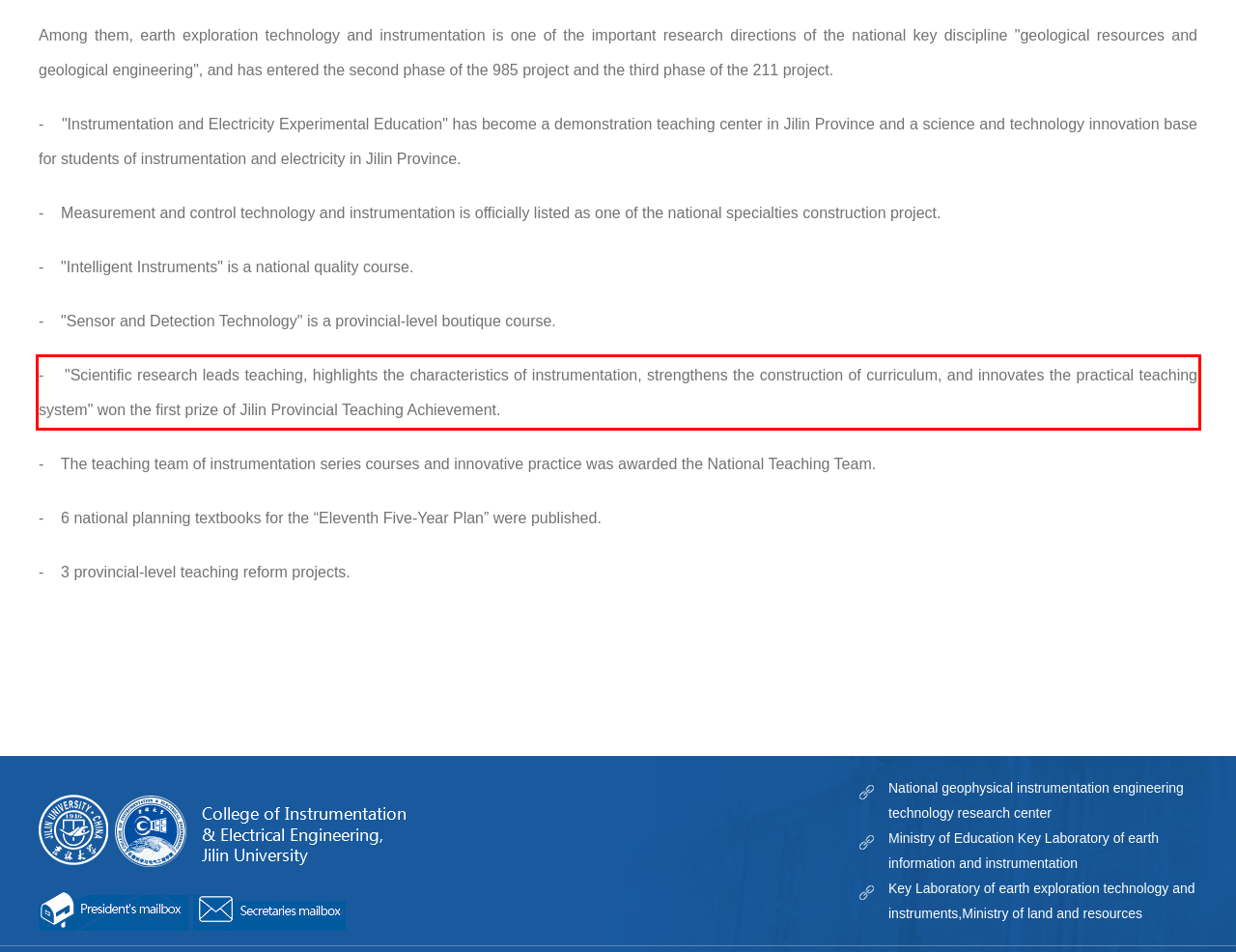Given a webpage screenshot, identify the text inside the red bounding box using OCR and extract it.

- "Scientific research leads teaching, highlights the characteristics of instrumentation, strengthens the construction of curriculum, and innovates the practical teaching system" won the first prize of Jilin Provincial Teaching Achievement.